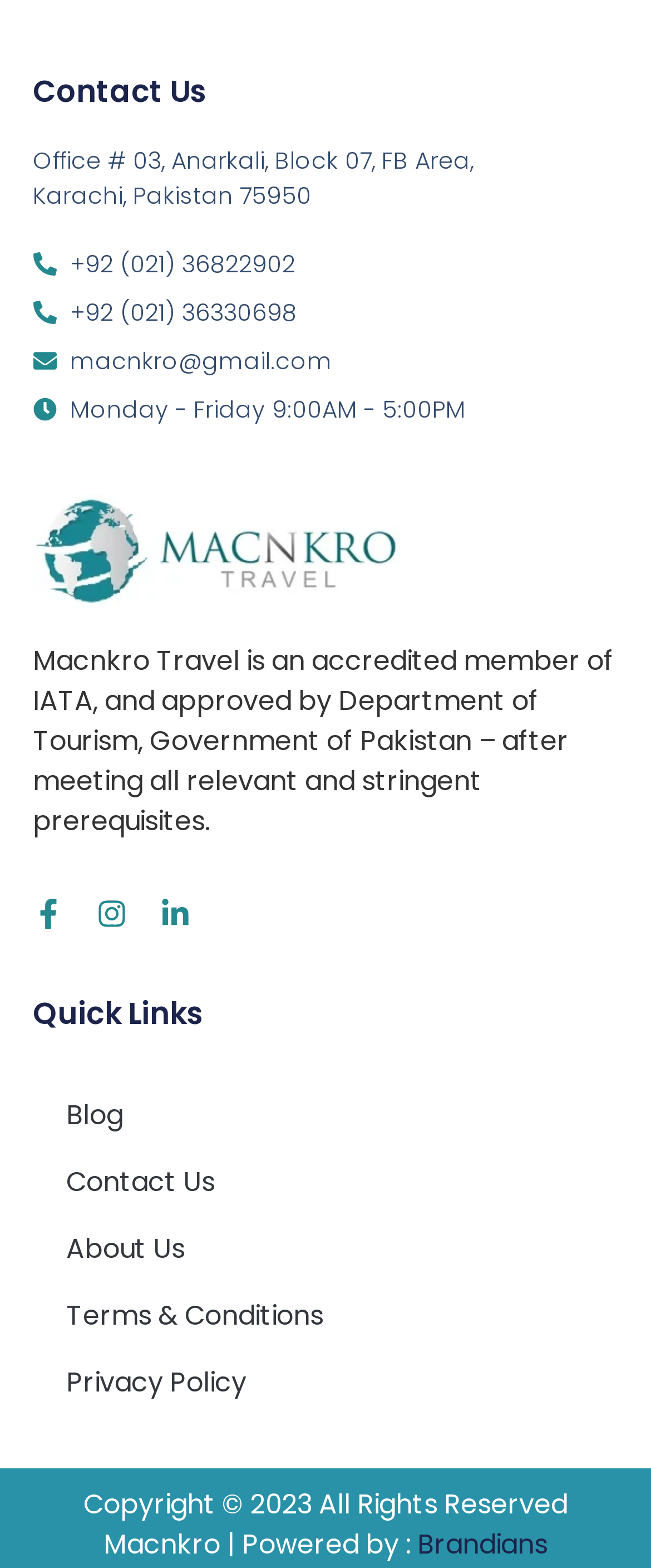Specify the bounding box coordinates of the area to click in order to follow the given instruction: "Click on '1 Things To Consider Before Making A Trampoline Bouncier'."

None